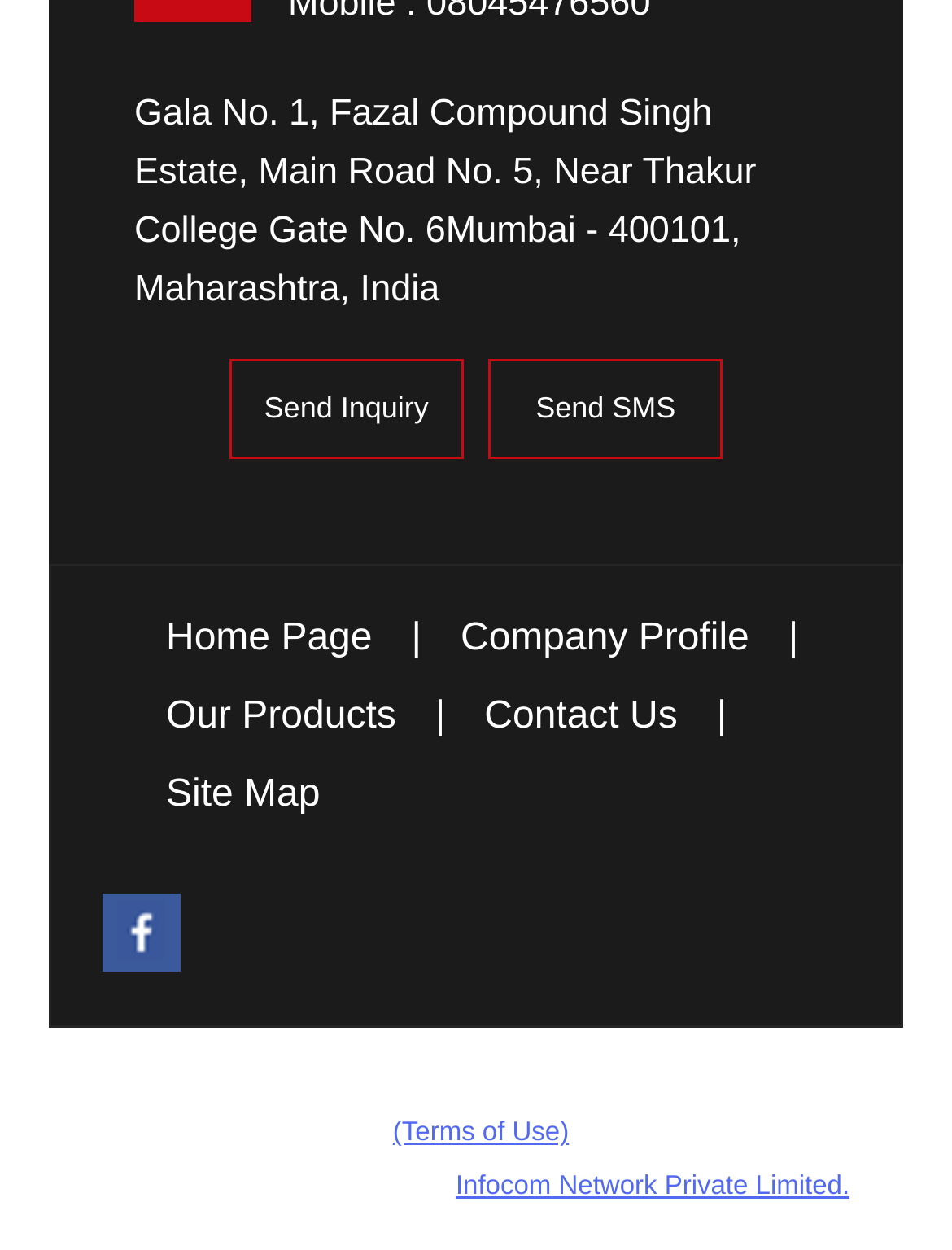How many social media links are available?
Using the image, provide a concise answer in one word or a short phrase.

1